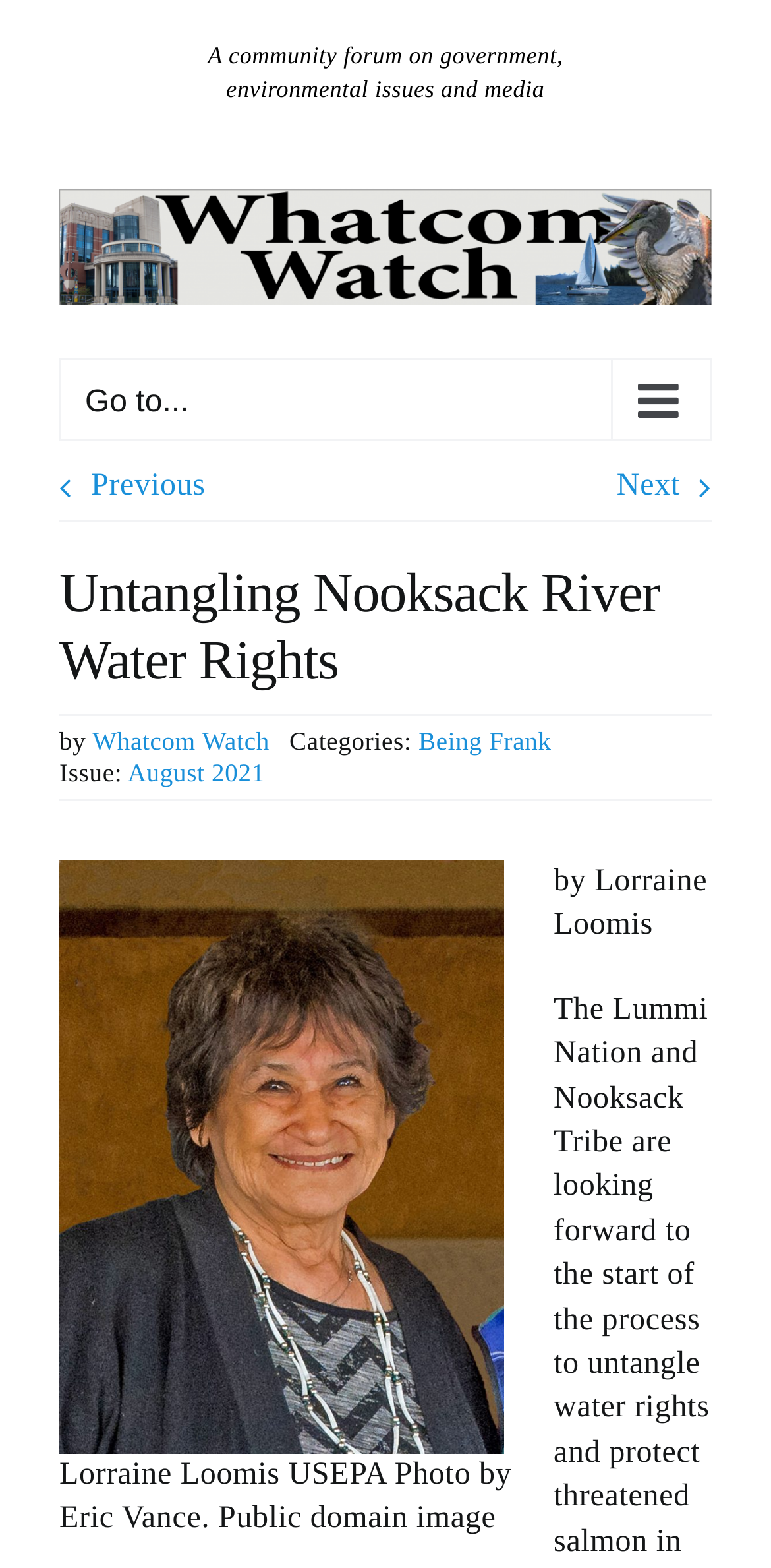Who is the author of the article?
Please respond to the question with a detailed and informative answer.

I found the answer by looking at the link element with the text 'Whatcom Watch', which is located near the heading of the article and is likely to be the author of the article.